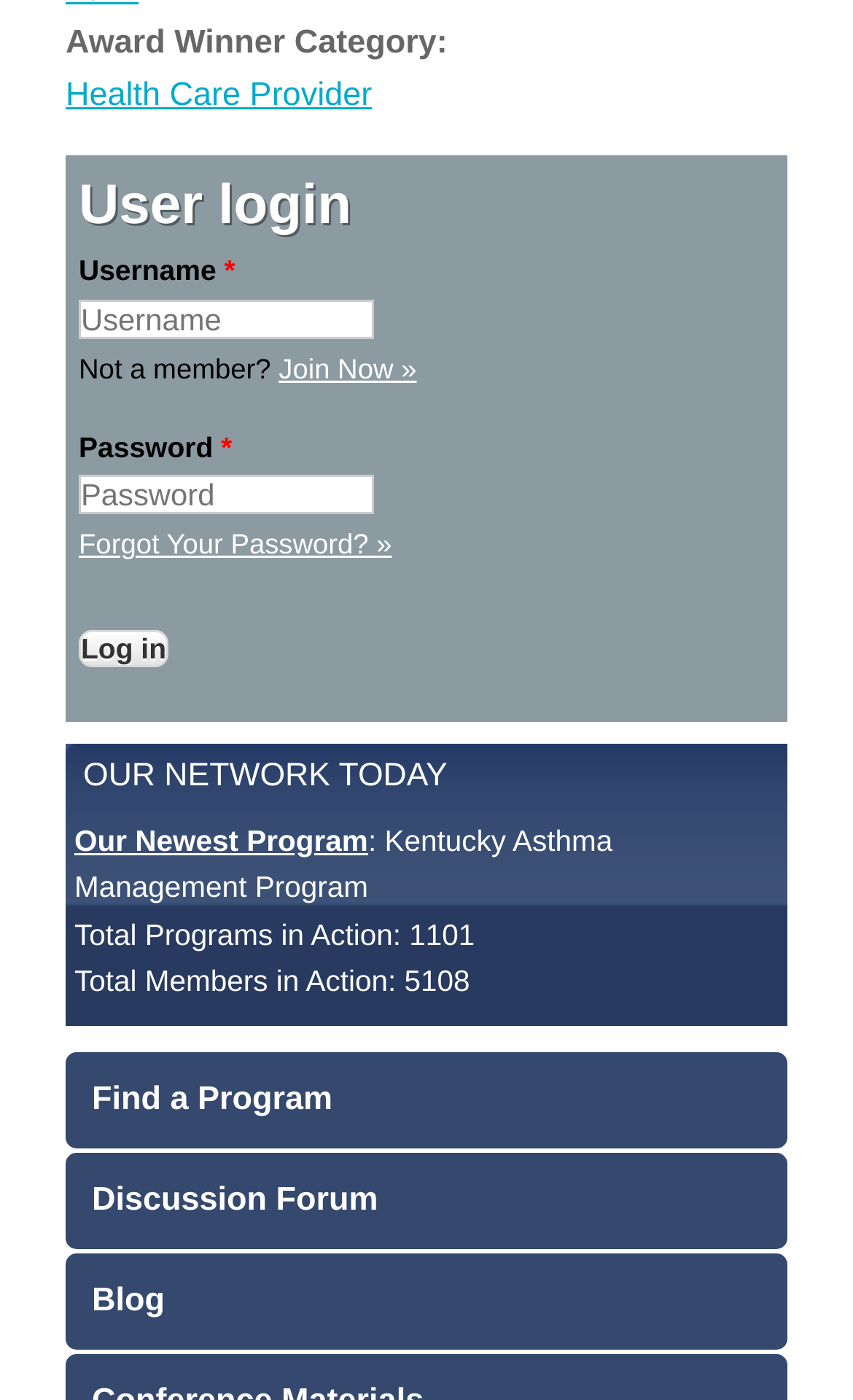Please specify the bounding box coordinates of the clickable region necessary for completing the following instruction: "Click Join Now". The coordinates must consist of four float numbers between 0 and 1, i.e., [left, top, right, bottom].

[0.327, 0.252, 0.488, 0.275]